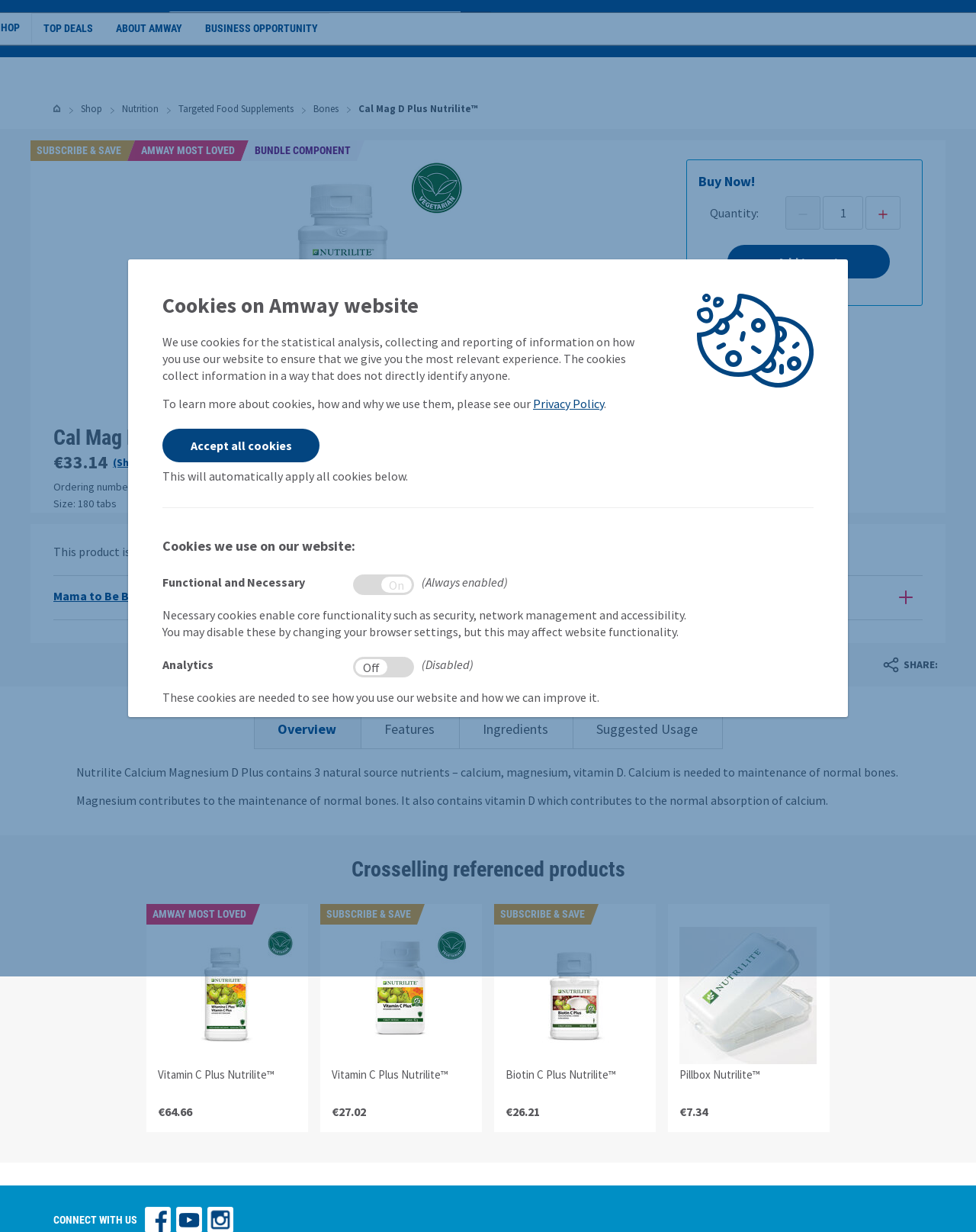Given the element description Nutrition, specify the bounding box coordinates of the corresponding UI element in the format (top-left x, top-left y, bottom-right x, bottom-right y). All values must be between 0 and 1.

[0.125, 0.083, 0.162, 0.093]